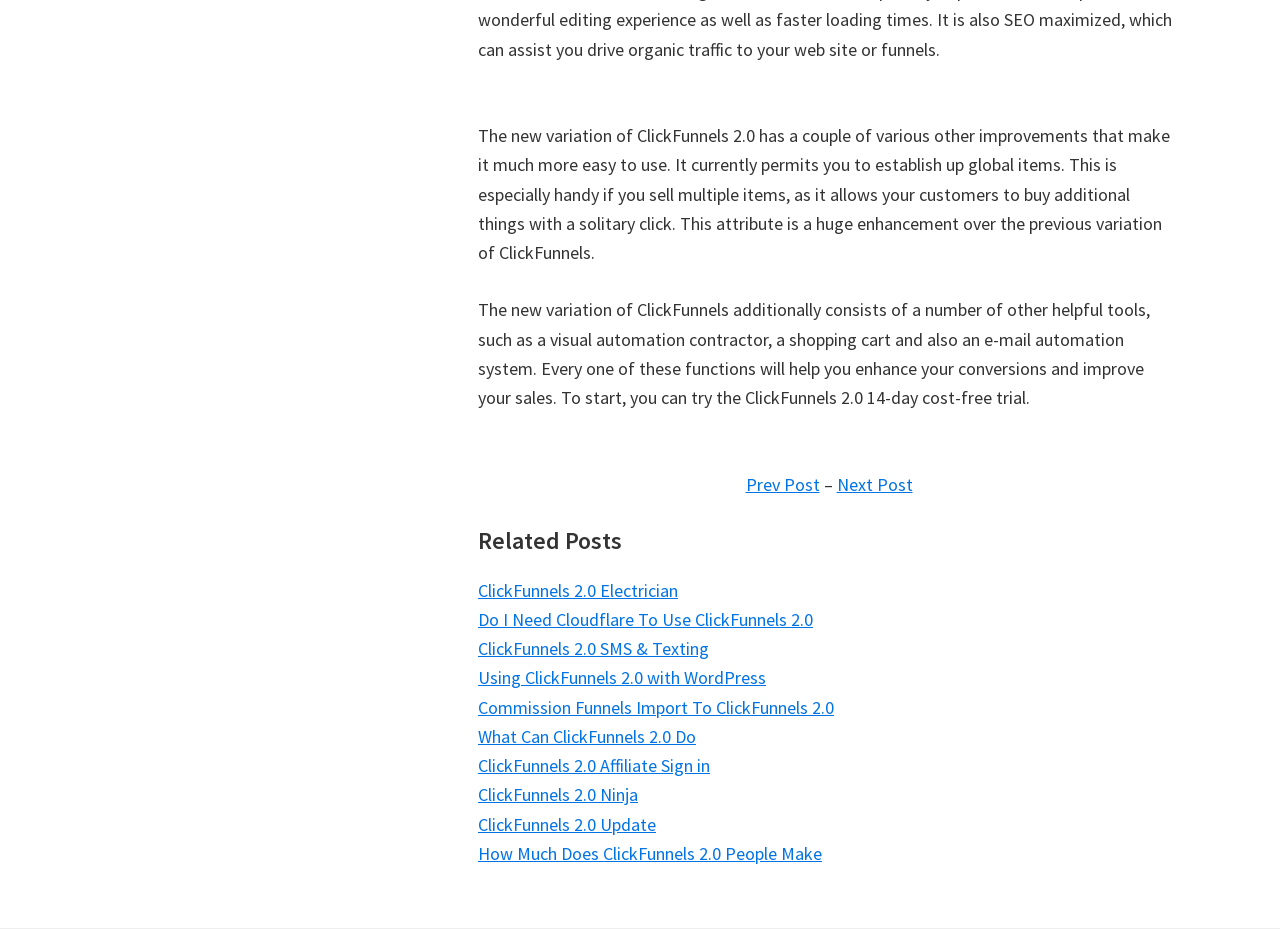What is the purpose of the 'Prev Post' and 'Next Post' links?
Refer to the image and provide a detailed answer to the question.

The purpose of the 'Prev Post' and 'Next Post' links is for navigation, allowing users to move to the previous or next post, respectively, which is a common feature in blog-style websites.